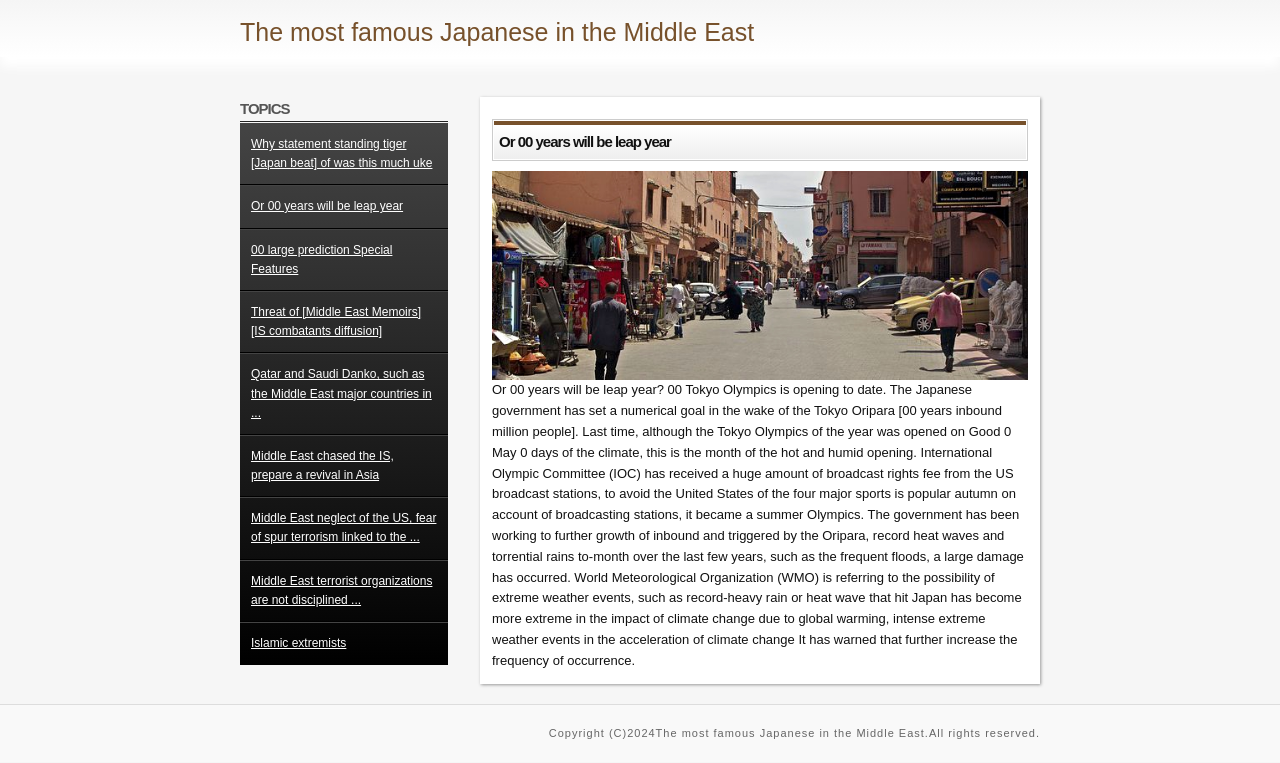What is the topic of the webpage?
Look at the image and respond with a one-word or short-phrase answer.

Japanese in the Middle East